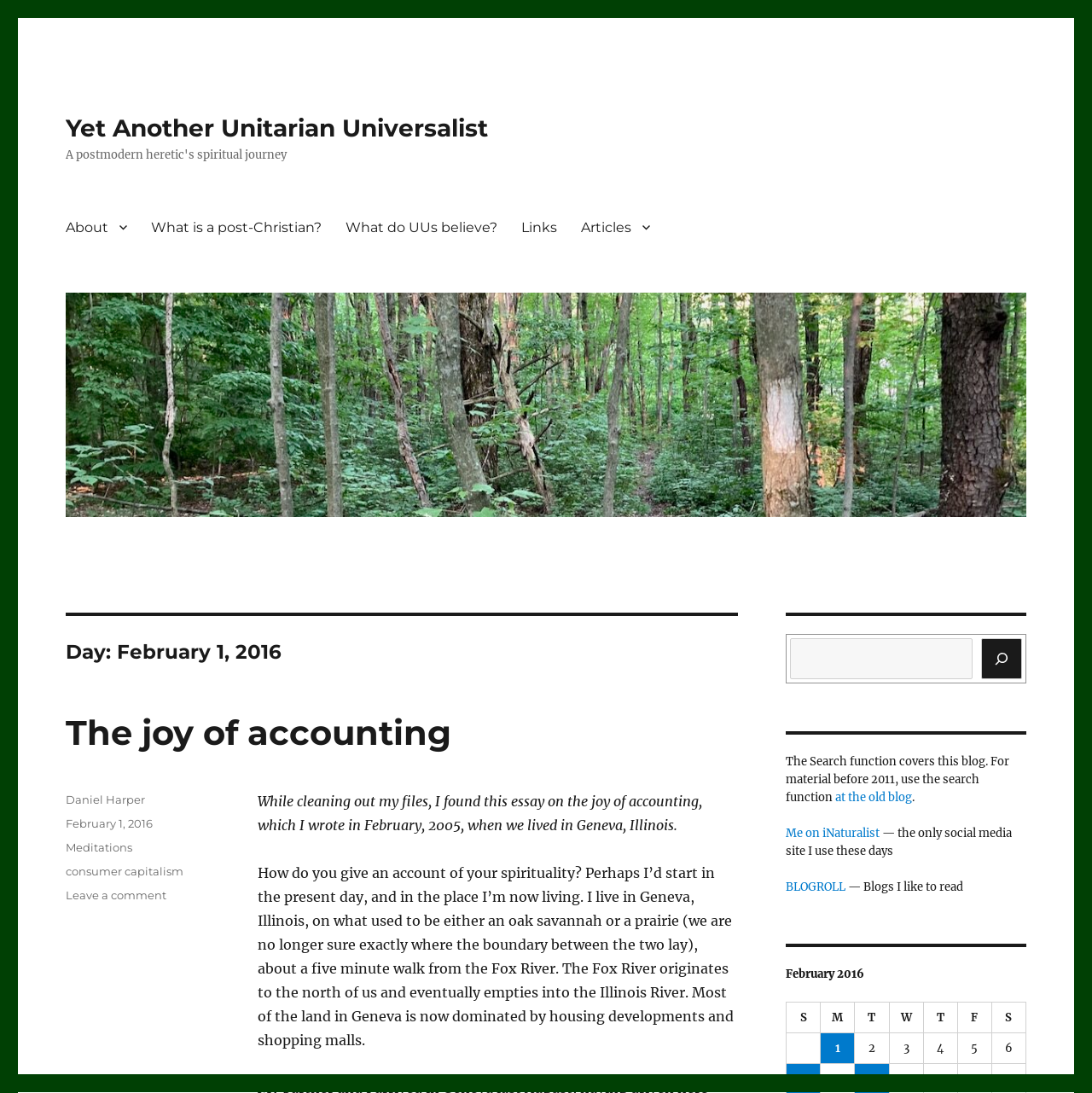Locate the bounding box coordinates of the clickable region to complete the following instruction: "check out the MacBook prices."

None